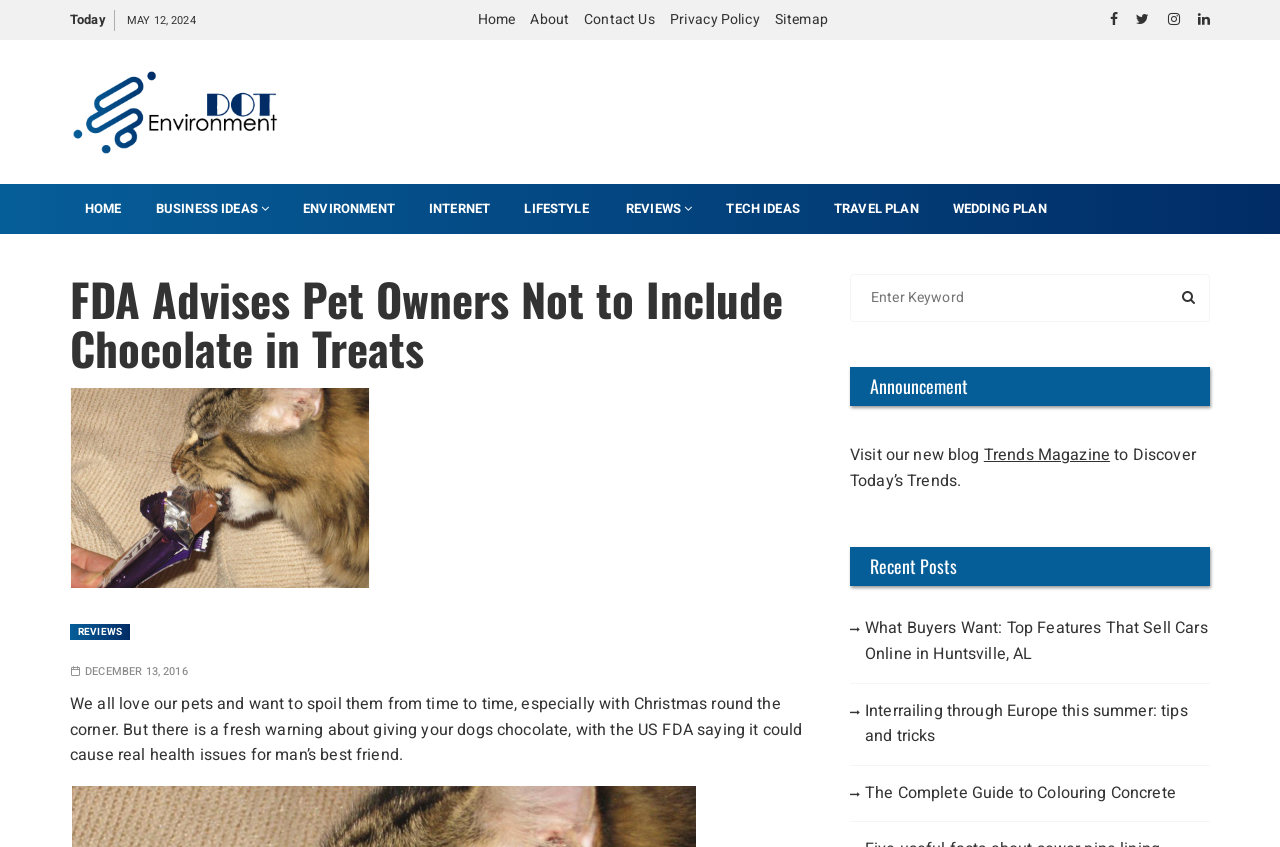Determine the bounding box coordinates of the element's region needed to click to follow the instruction: "click on Home". Provide these coordinates as four float numbers between 0 and 1, formatted as [left, top, right, bottom].

[0.373, 0.011, 0.403, 0.035]